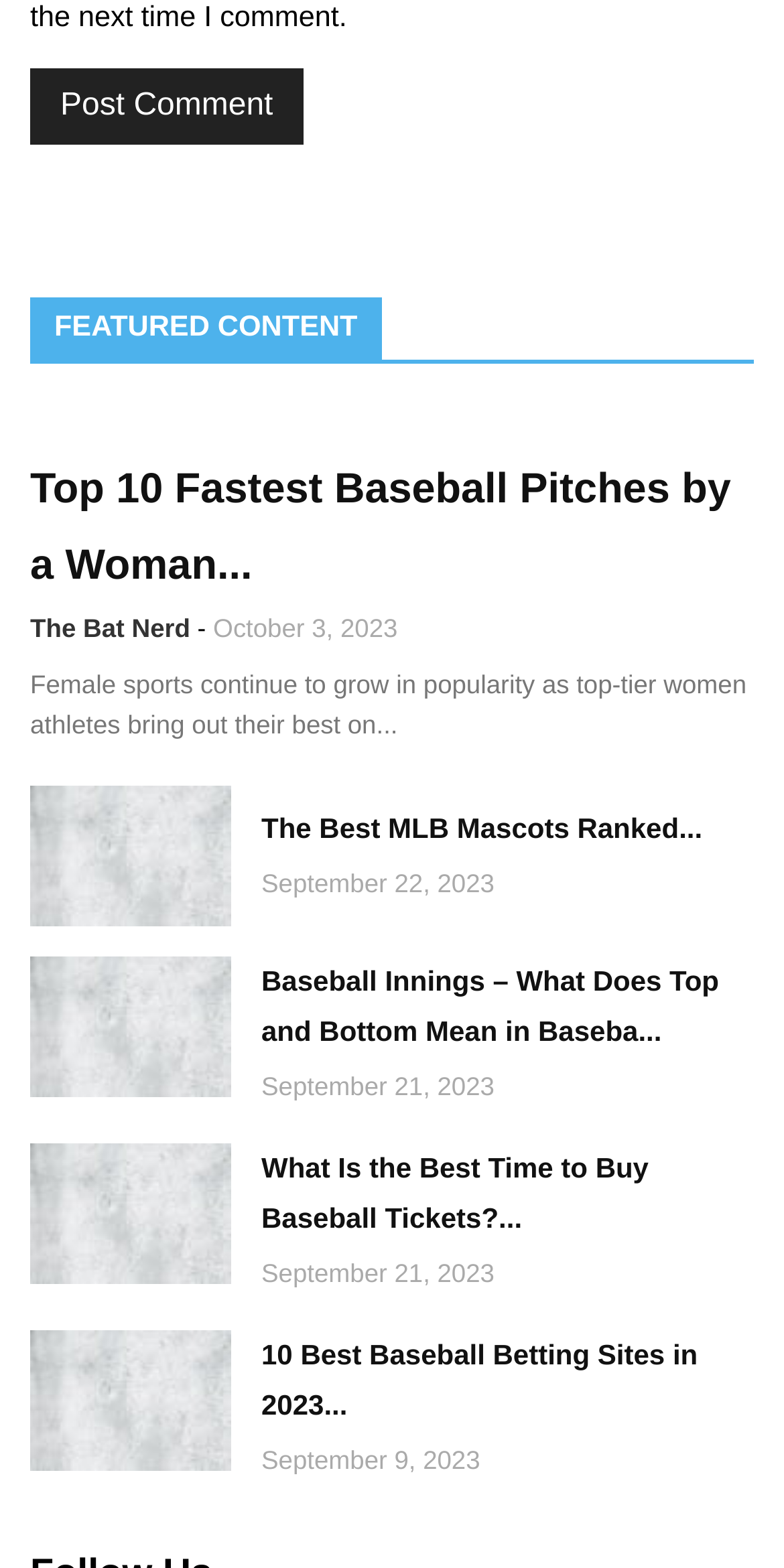Given the webpage screenshot and the description, determine the bounding box coordinates (top-left x, top-left y, bottom-right x, bottom-right y) that define the location of the UI element matching this description: The Best MLB Mascots Ranked...

[0.333, 0.513, 0.896, 0.545]